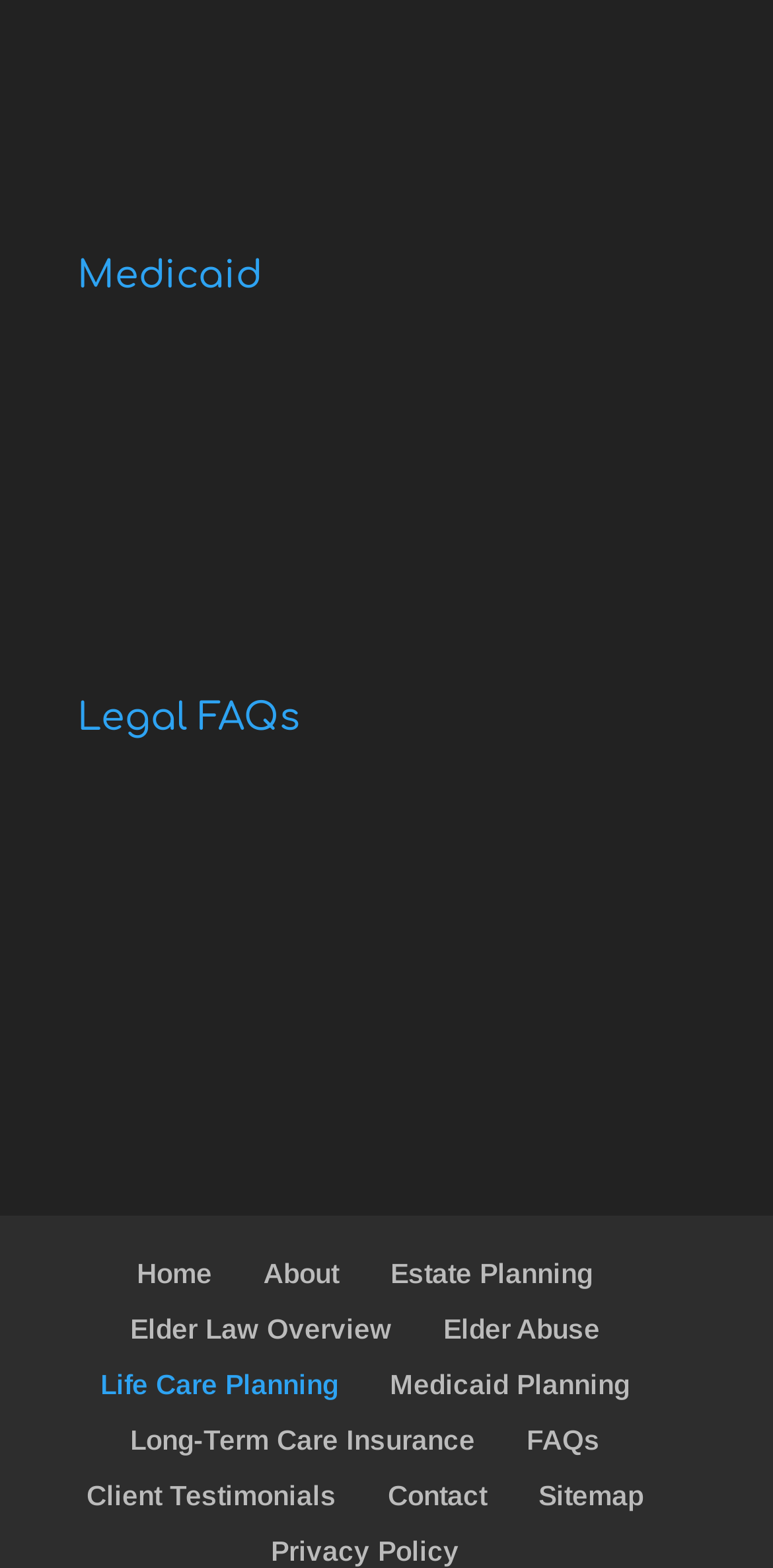Identify the bounding box coordinates of the region I need to click to complete this instruction: "Read Client Testimonials".

[0.112, 0.944, 0.435, 0.964]